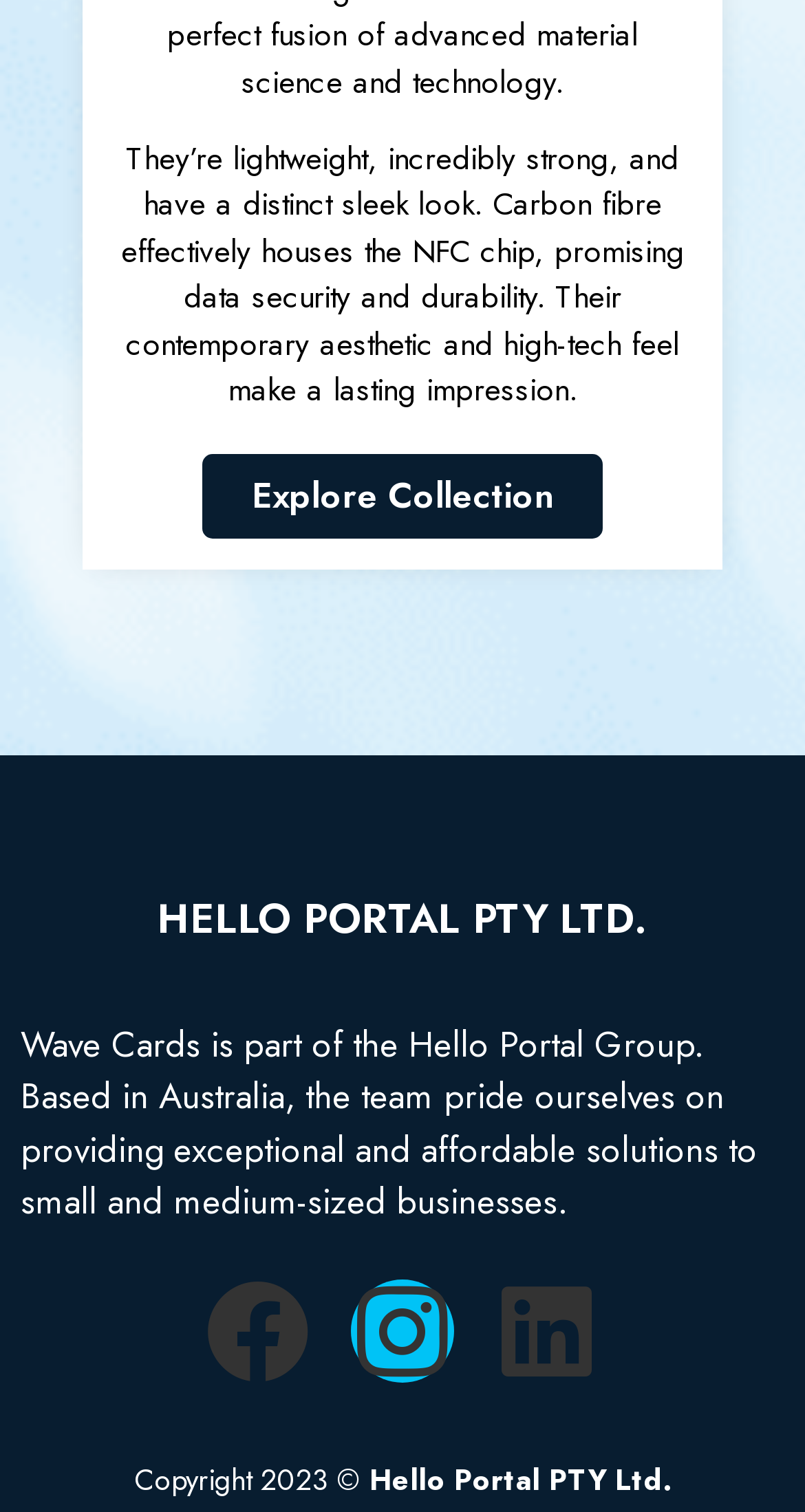Based on the image, give a detailed response to the question: What is the tone of the webpage's content?

The language used on the webpage is formal and descriptive, with phrases like 'incredibly strong', 'distinct sleek look', and 'high-tech feel'. This suggests that the tone of the webpage's content is professional.